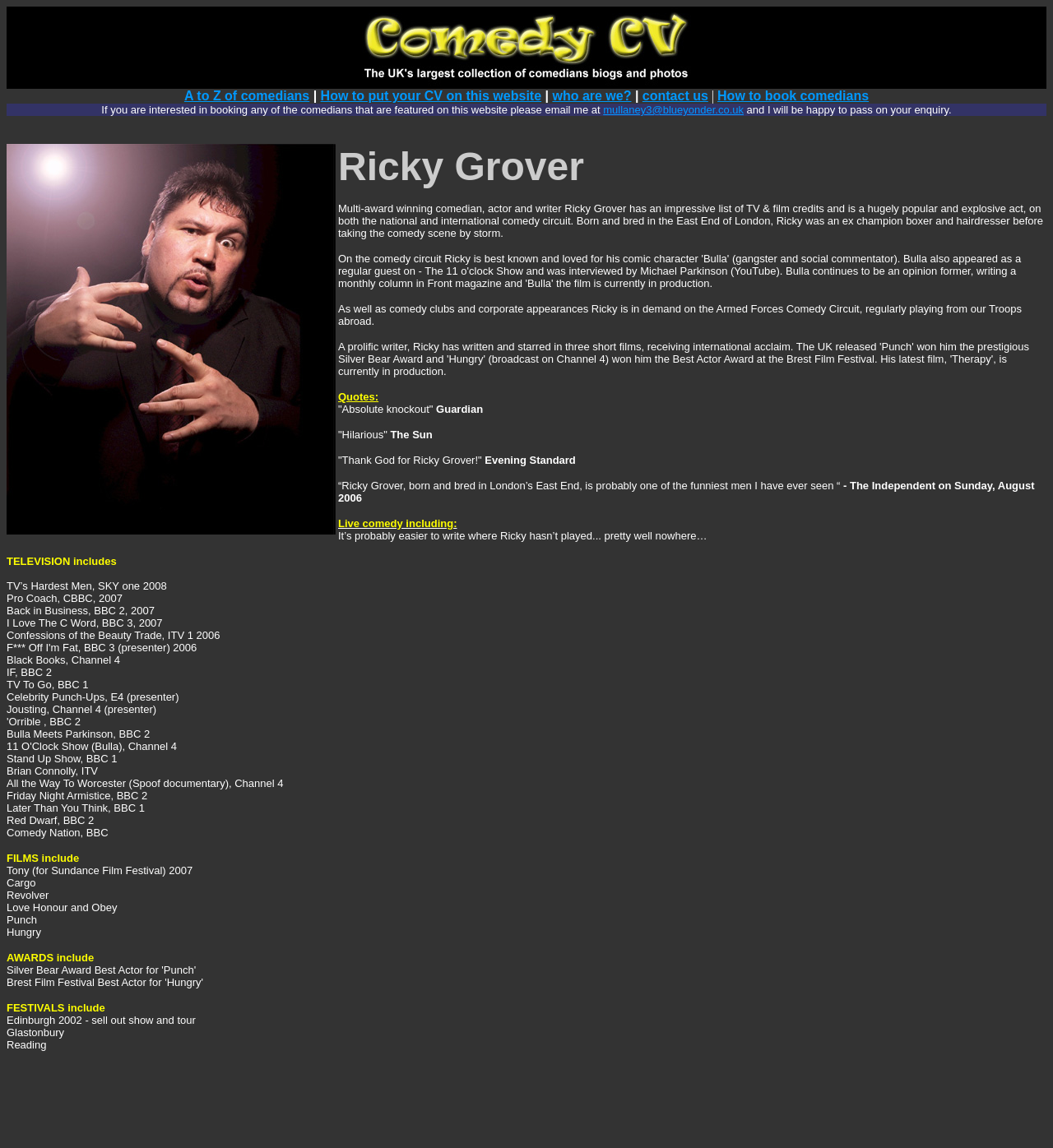Carefully examine the image and provide an in-depth answer to the question: What is the name of the TV show where Ricky Grover was a presenter?

According to the webpage, Ricky Grover was a presenter on the TV show 'F*** Off I'm Fat' on BBC 3, which is one of his television credits.